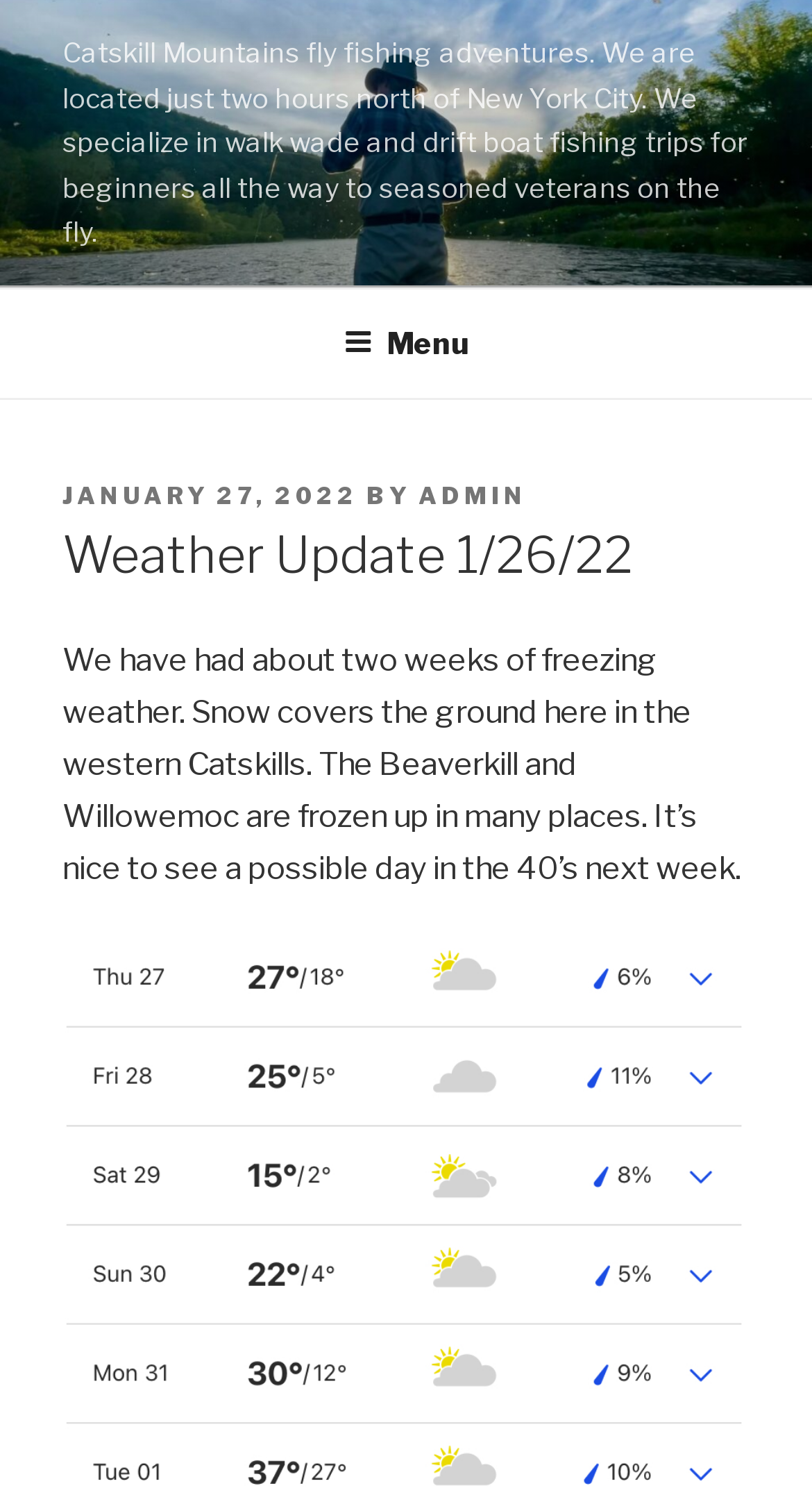What is the possible temperature next week?
Ensure your answer is thorough and detailed.

The question asks about the possible temperature next week. From the StaticText element with OCR text 'It’s nice to see a possible day in the 40’s next week.', we can infer that the possible temperature next week is in the 40's.